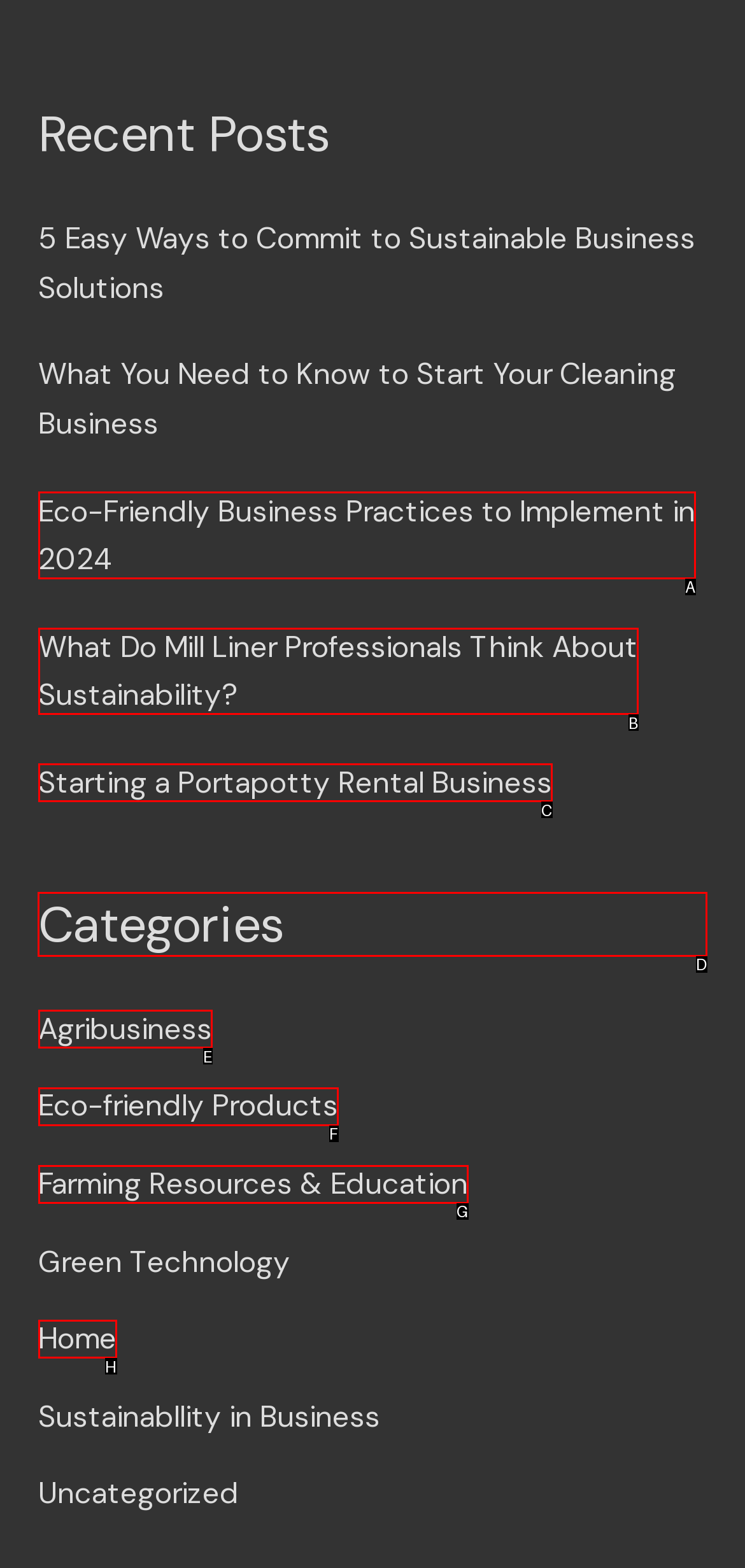Which UI element should you click on to achieve the following task: browse categories? Provide the letter of the correct option.

D